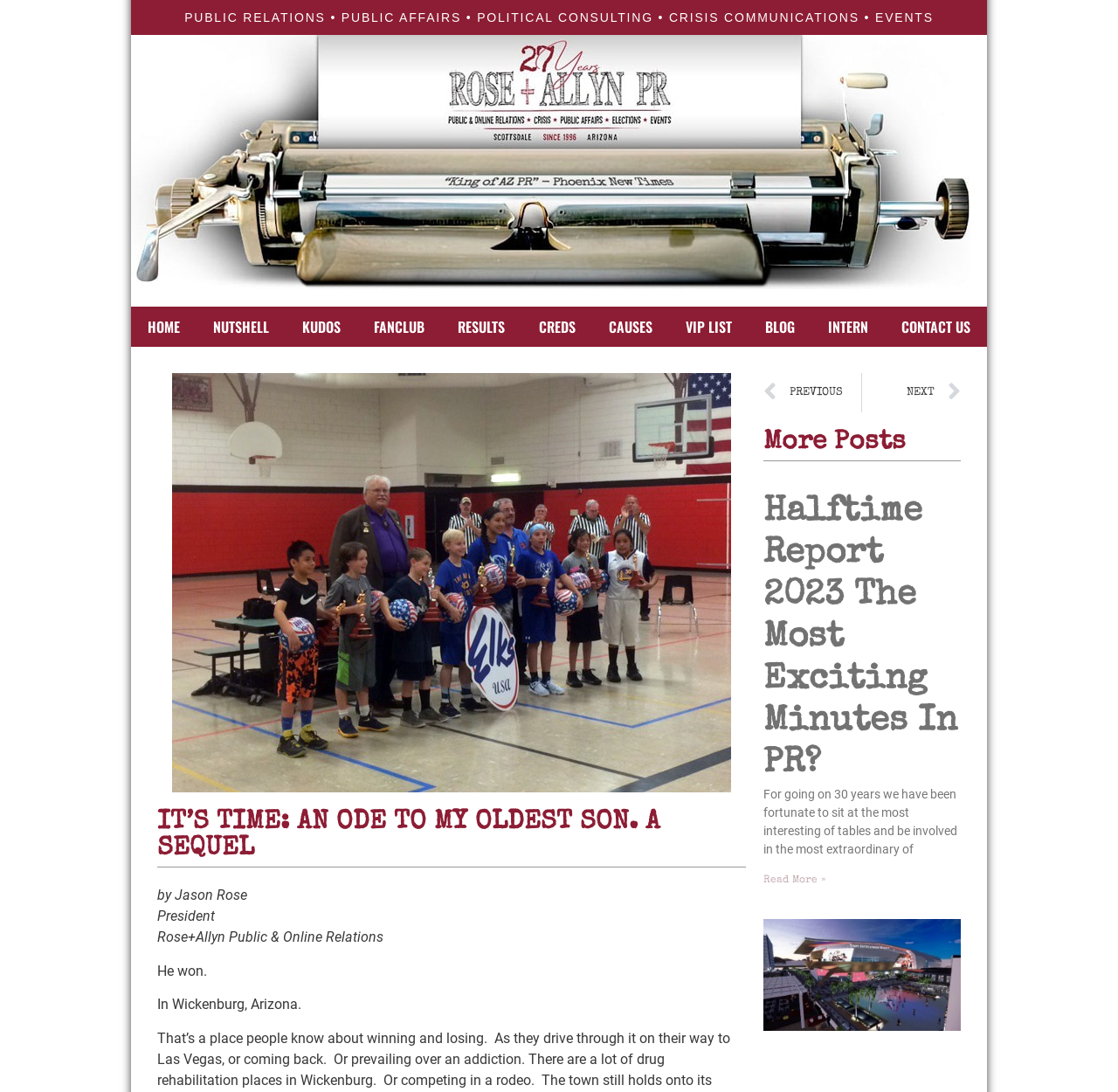Find the bounding box coordinates of the element's region that should be clicked in order to follow the given instruction: "Read more about 'Halftime Report 2023 The Most Exciting Minutes In PR?'". The coordinates should consist of four float numbers between 0 and 1, i.e., [left, top, right, bottom].

[0.683, 0.802, 0.738, 0.812]